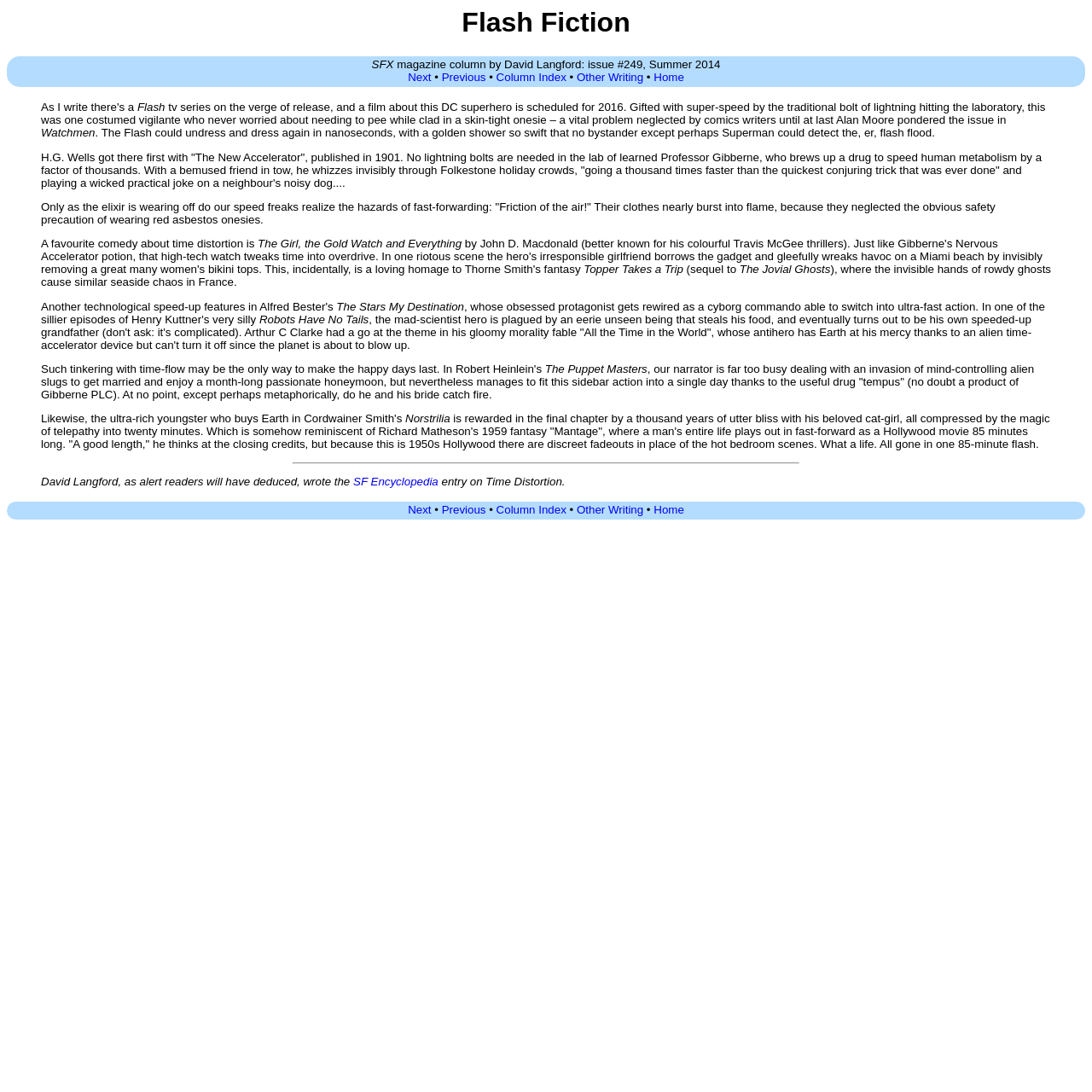What is the title of the article?
Please give a detailed answer to the question using the information shown in the image.

The title of the article can be inferred from the first StaticText element inside the blockquote element, which has the text 'Flash'. This element is located at [0.126, 0.093, 0.151, 0.104].